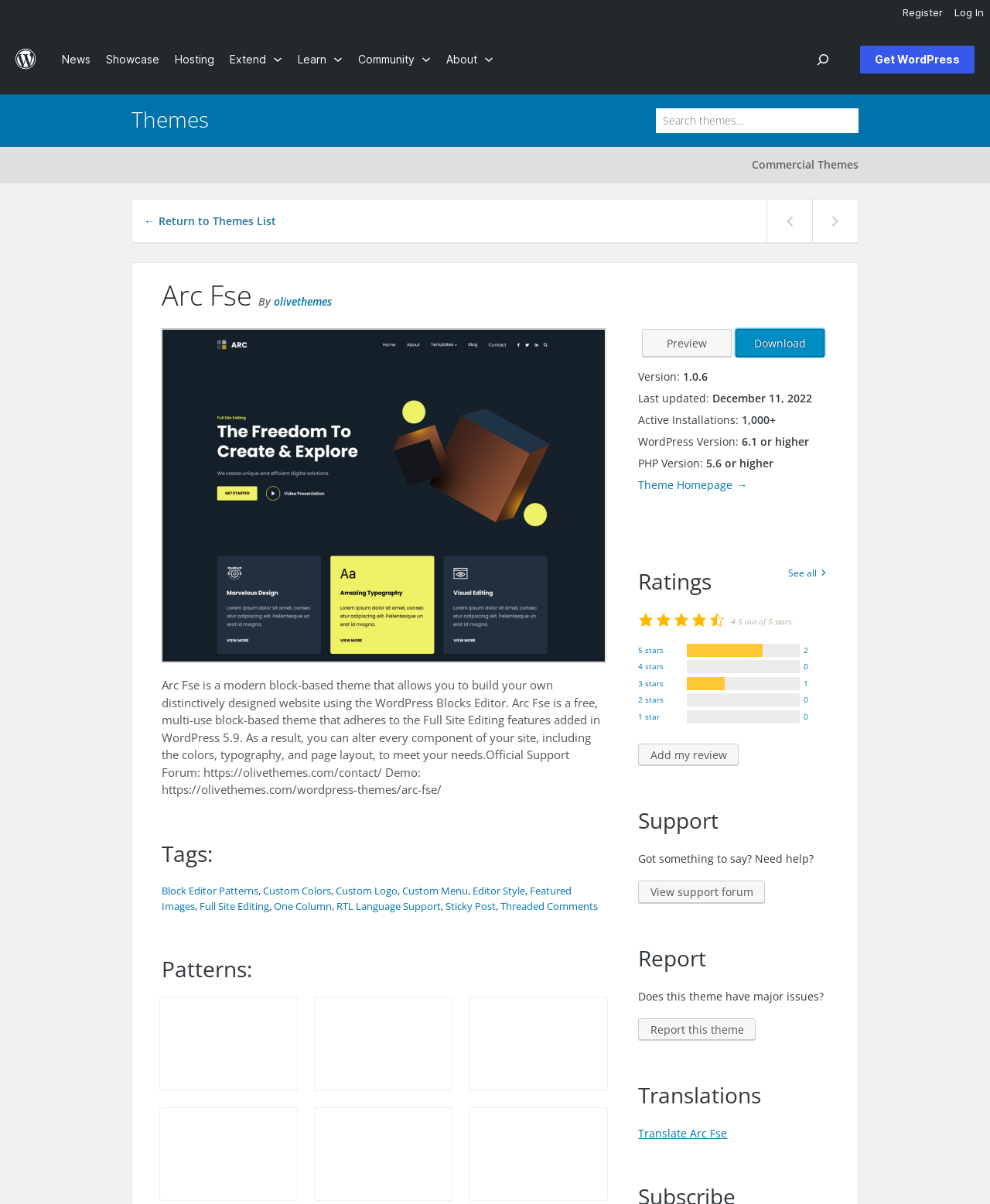What is the version of the theme?
Based on the image, give a concise answer in the form of a single word or short phrase.

1.0.6